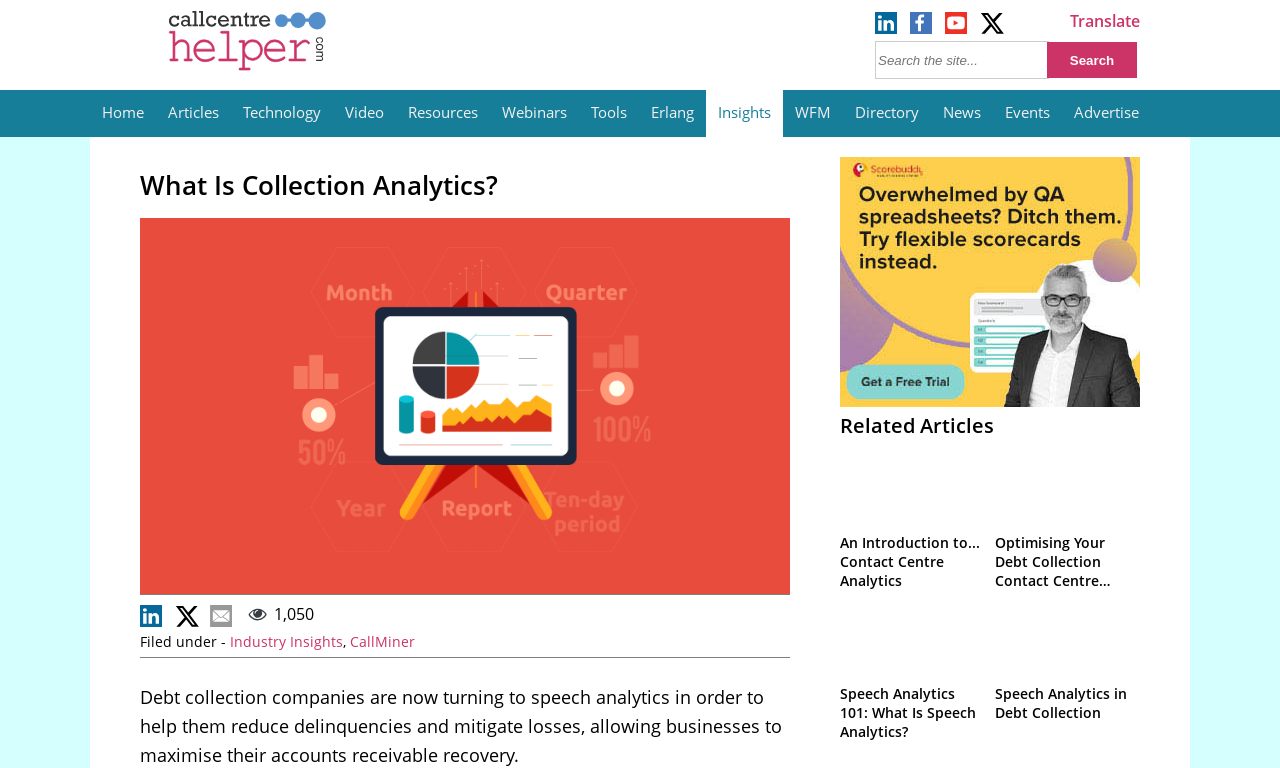Articulate a complete and detailed caption of the webpage elements.

The webpage is focused on the topic of collection analytics, with a prominent heading "What Is Collection Analytics?" at the top. Below the heading, there is a brief description of collection analytics, which explains how debt collection companies use speech analytics to reduce delinquencies and mitigate losses.

On the top-left corner, there is a navigation menu with buttons labeled "Home", "Articles", "Technology", "Video", "Resources", "Webinars", "Tools", "Erlang", "Insights", "WFM", "Directory", "News", "Events", and "Advertise". Each button has a corresponding link.

To the right of the navigation menu, there is a search bar with a "Search" button. Above the search bar, there are three links with icons, which appear to be social media links.

The main content of the webpage is divided into two sections. The first section has a brief introduction to collection analytics, followed by a paragraph of text that explains its benefits. Below the text, there are three images that appear to be related to collection analytics.

The second section is titled "Related Articles" and lists several links to related articles, each with a corresponding image. The articles are related to topics such as graph analytics, contact centre analytics, and speech analytics in debt collection.

Throughout the webpage, there are several images and icons that are used to illustrate the topics being discussed. The overall layout is organized and easy to navigate, with clear headings and concise text.